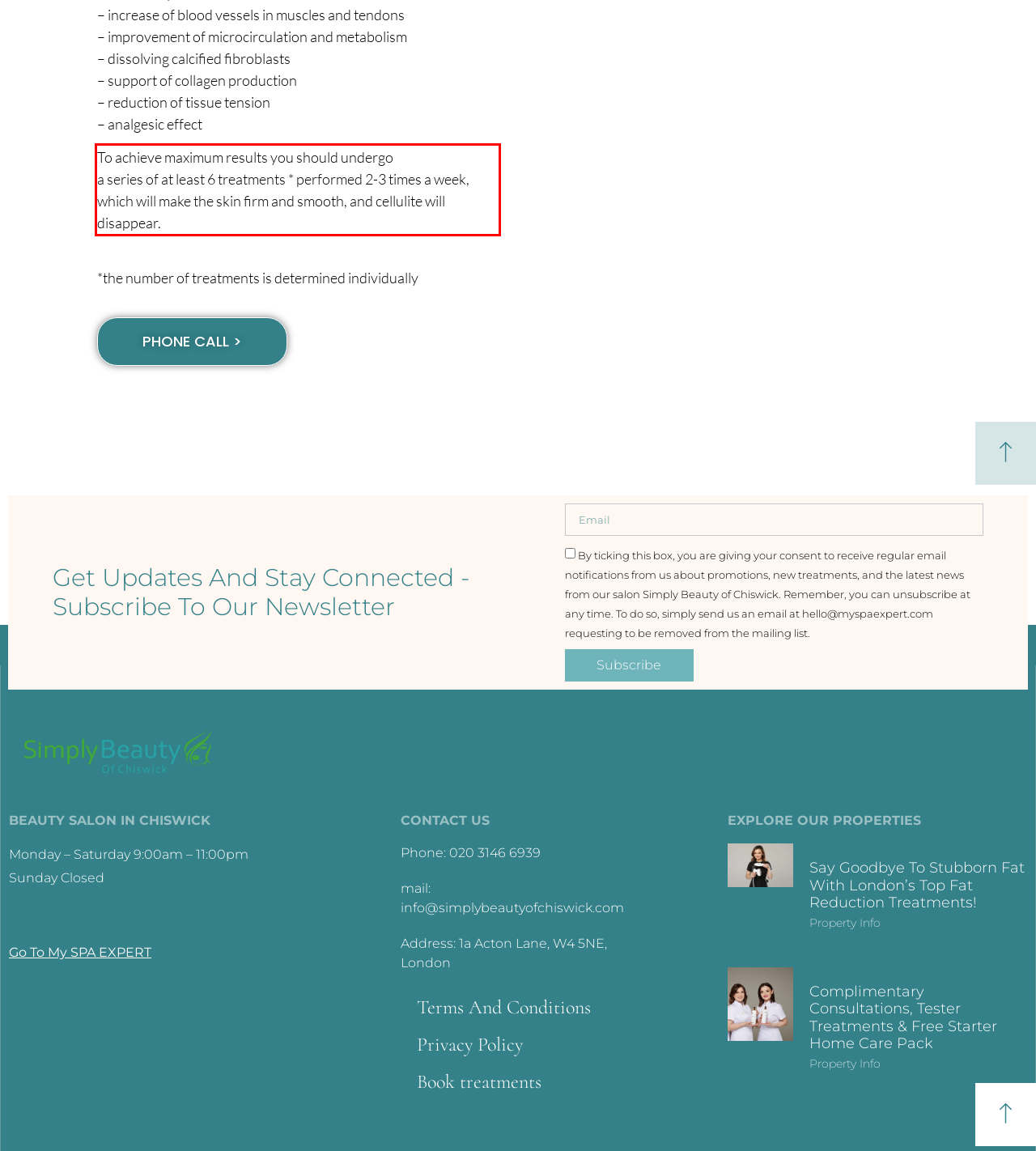Review the webpage screenshot provided, and perform OCR to extract the text from the red bounding box.

​To achieve maximum results you should undergo a series of at least 6 treatments * performed 2-3 times a week, which will make the skin firm and smooth, and cellulite will disappear.